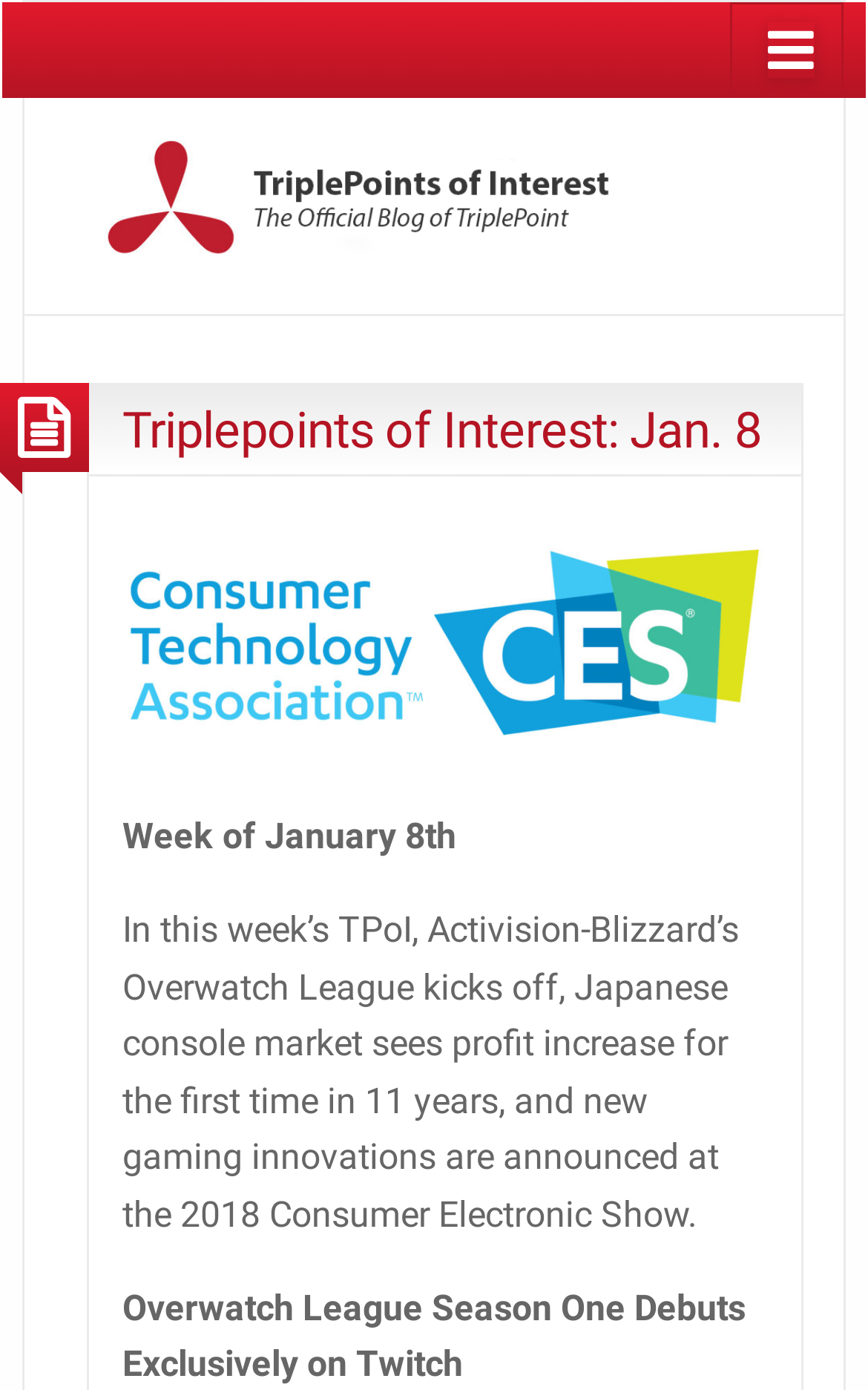Give a one-word or one-phrase response to the question:
What is the time period mentioned in the text?

Week of January 8th